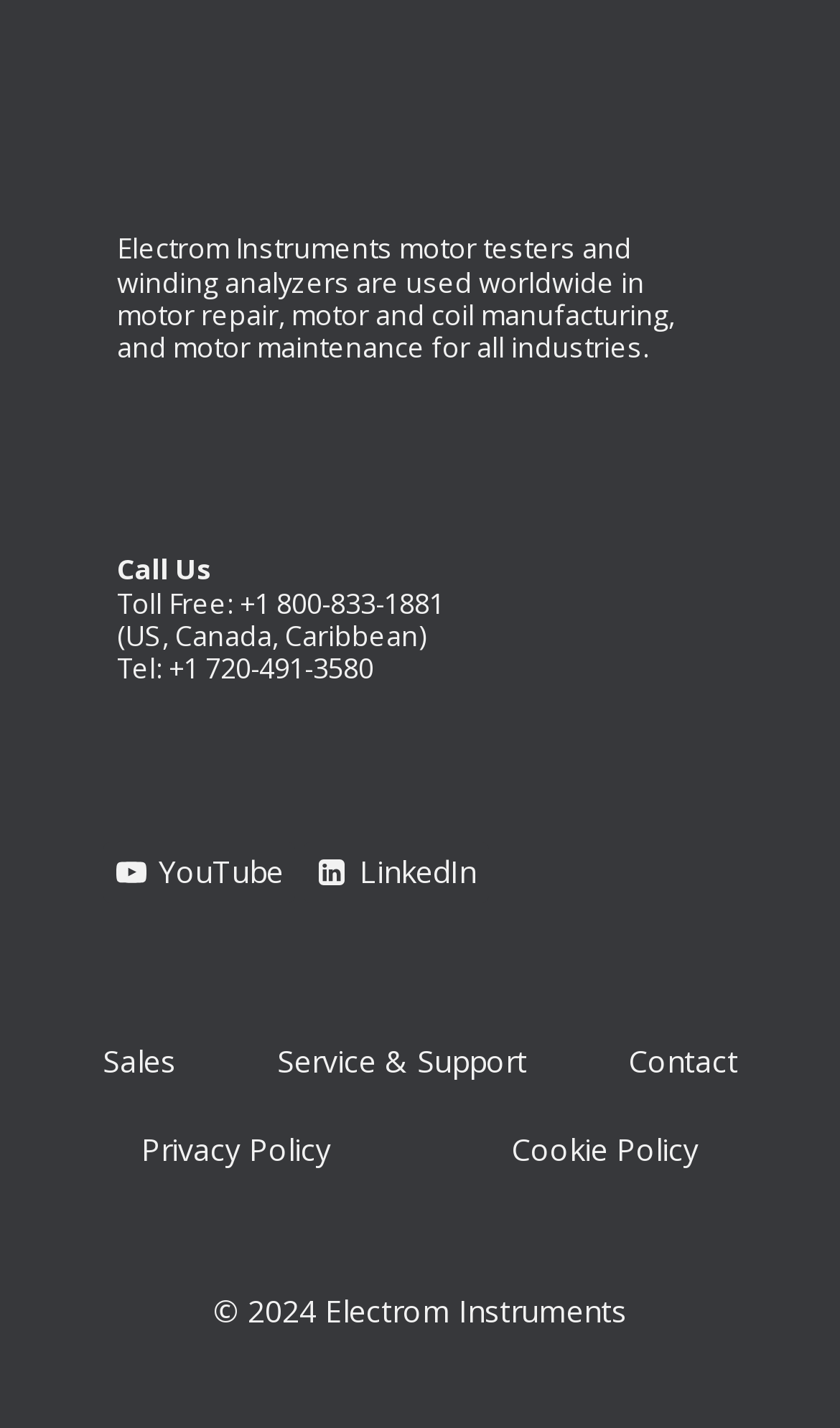Answer the question below in one word or phrase:
What are the three main navigation links in the footer?

Sales, Service & Support, Contact